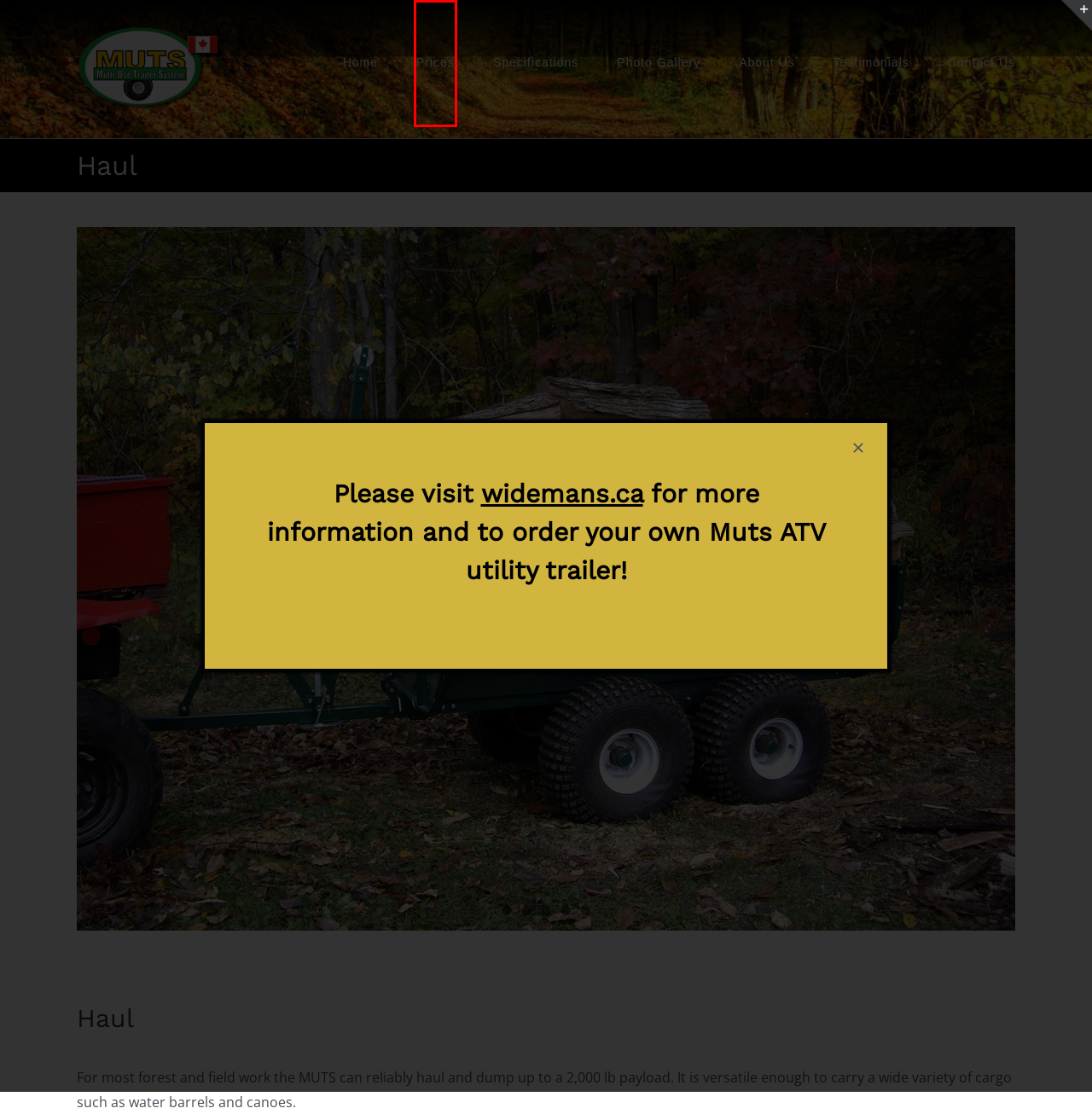Given a screenshot of a webpage with a red rectangle bounding box around a UI element, select the best matching webpage description for the new webpage that appears after clicking the highlighted element. The candidate descriptions are:
A. Specifications - MUTS - The “SWISS ARMY KNIFE” of ATV work trailers
B. Photo Gallery - MUTS - The “SWISS ARMY KNIFE” of ATV work trailers
C. Testimonials - MUTS - The “SWISS ARMY KNIFE” of ATV work trailers
D. Contact Us - MUTS - The “SWISS ARMY KNIFE” of ATV work trailers
E. Widemans Inc. | ATV Utility Trailer, Screen Bucket & Silage Facer
F. MUTS - Multi-Use Trailer System for your ATV, Quad and 4 Wheeler
G. About Us - MUTS - The “SWISS ARMY KNIFE” of ATV work trailers
H. Prices - MUTS - The “SWISS ARMY KNIFE” of ATV work trailers

H